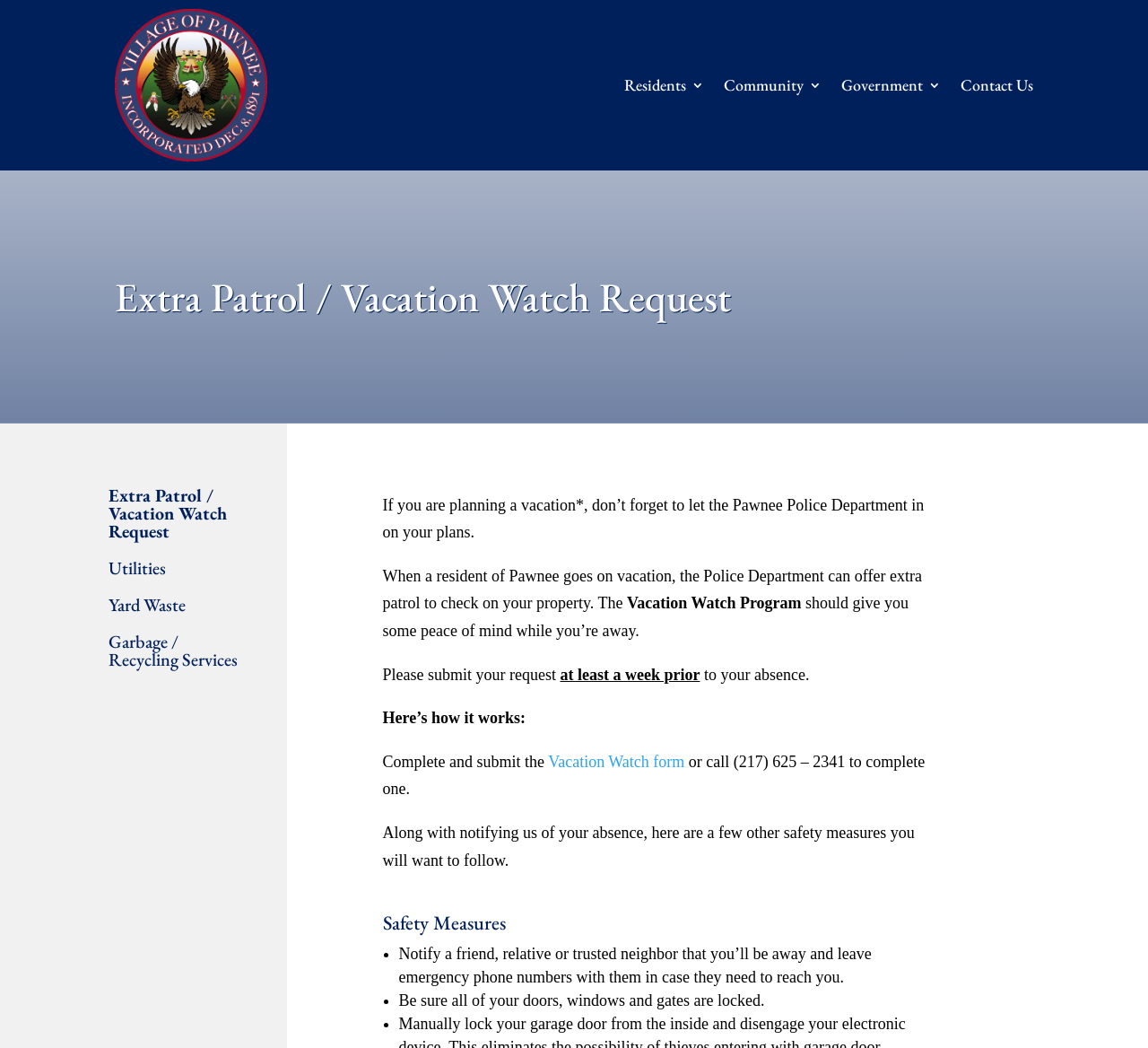Pinpoint the bounding box coordinates of the area that must be clicked to complete this instruction: "Click on Utilities link".

[0.087, 0.525, 0.227, 0.559]